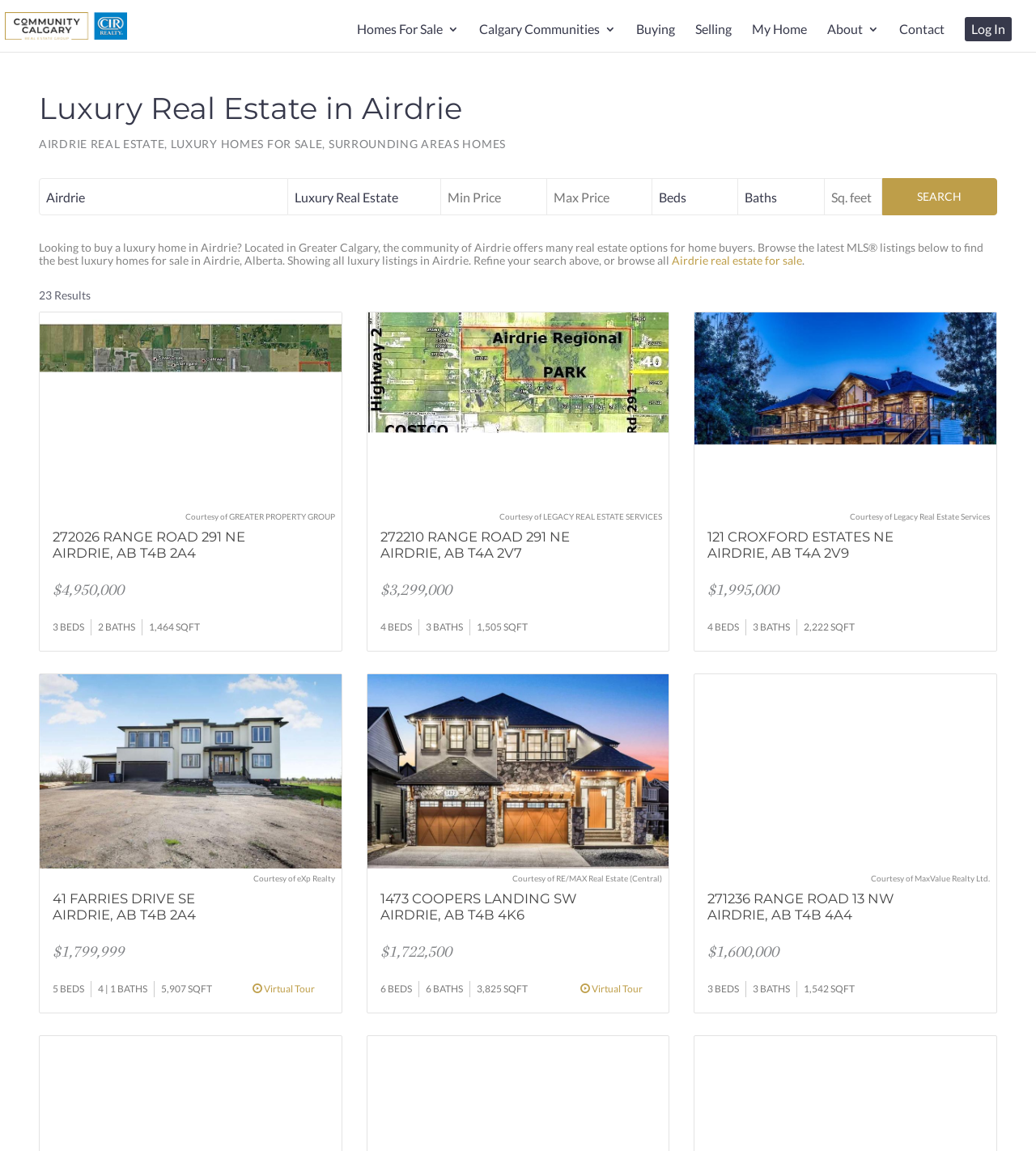Please find the bounding box coordinates (top-left x, top-left y, bottom-right x, bottom-right y) in the screenshot for the UI element described as follows: Contact us

None